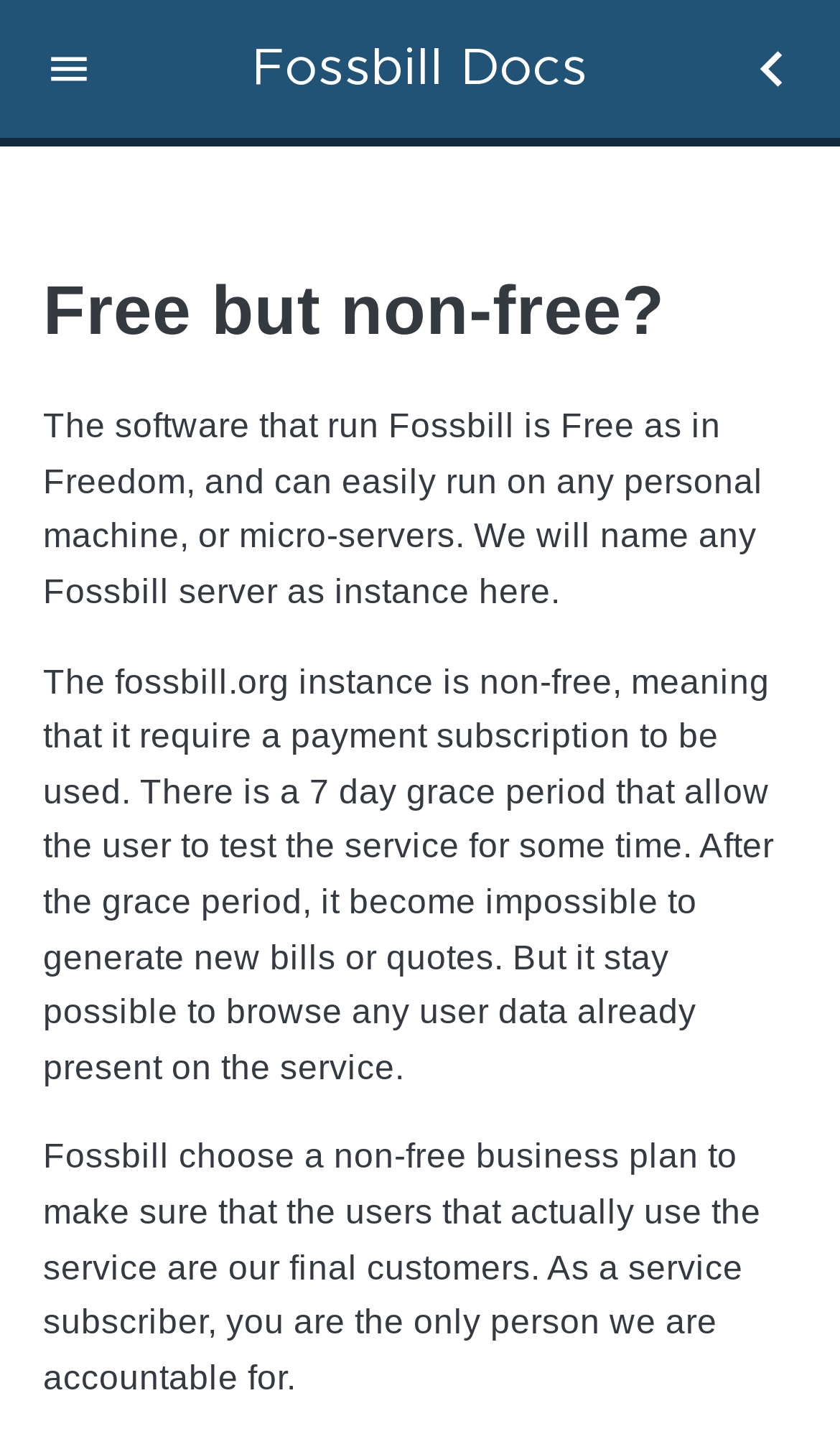Use one word or a short phrase to answer the question provided: 
Why did Fossbill choose a non-free business plan?

To ensure users are final customers